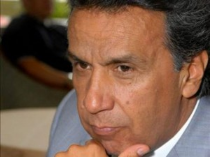Detail the scene depicted in the image with as much precision as possible.

The image features a close-up of a contemplative man dressed in a light gray suit, deep in thought. His expression conveys a sense of seriousness and contemplation. The background suggests a casual setting, possibly a gathering or a meeting, with blurred figures in the distance. This visual is likely associated with the news regarding the Ecuadorian Vice President, Lenin Moreno, who is set to participate in the festivities celebrating the Independence of Guayaquil City, reflecting his significant role in Ecuadorian politics during a time of national celebration.